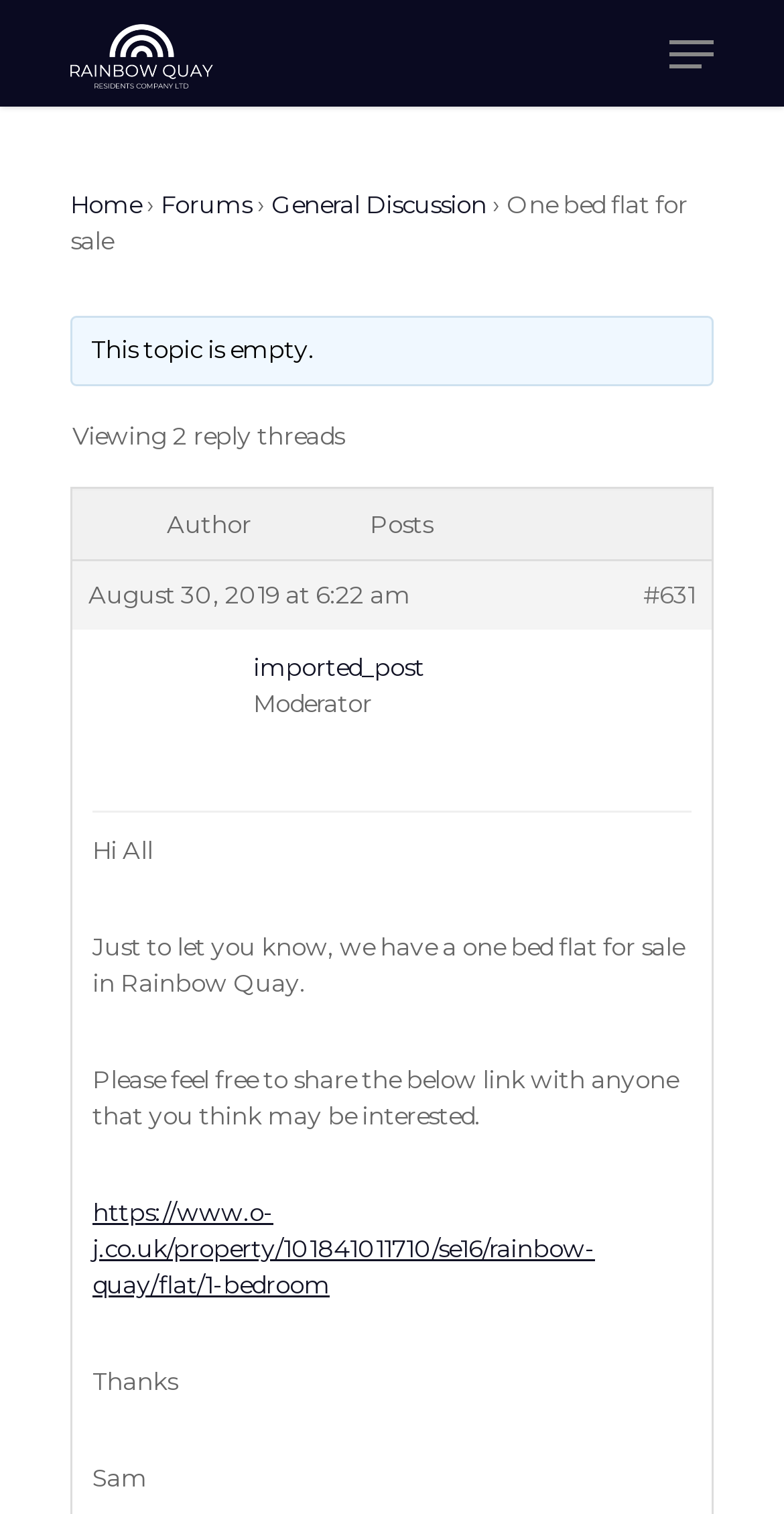Find the bounding box coordinates corresponding to the UI element with the description: "Rent Here". The coordinates should be formatted as [left, top, right, bottom], with values as floats between 0 and 1.

[0.63, 0.414, 1.0, 0.452]